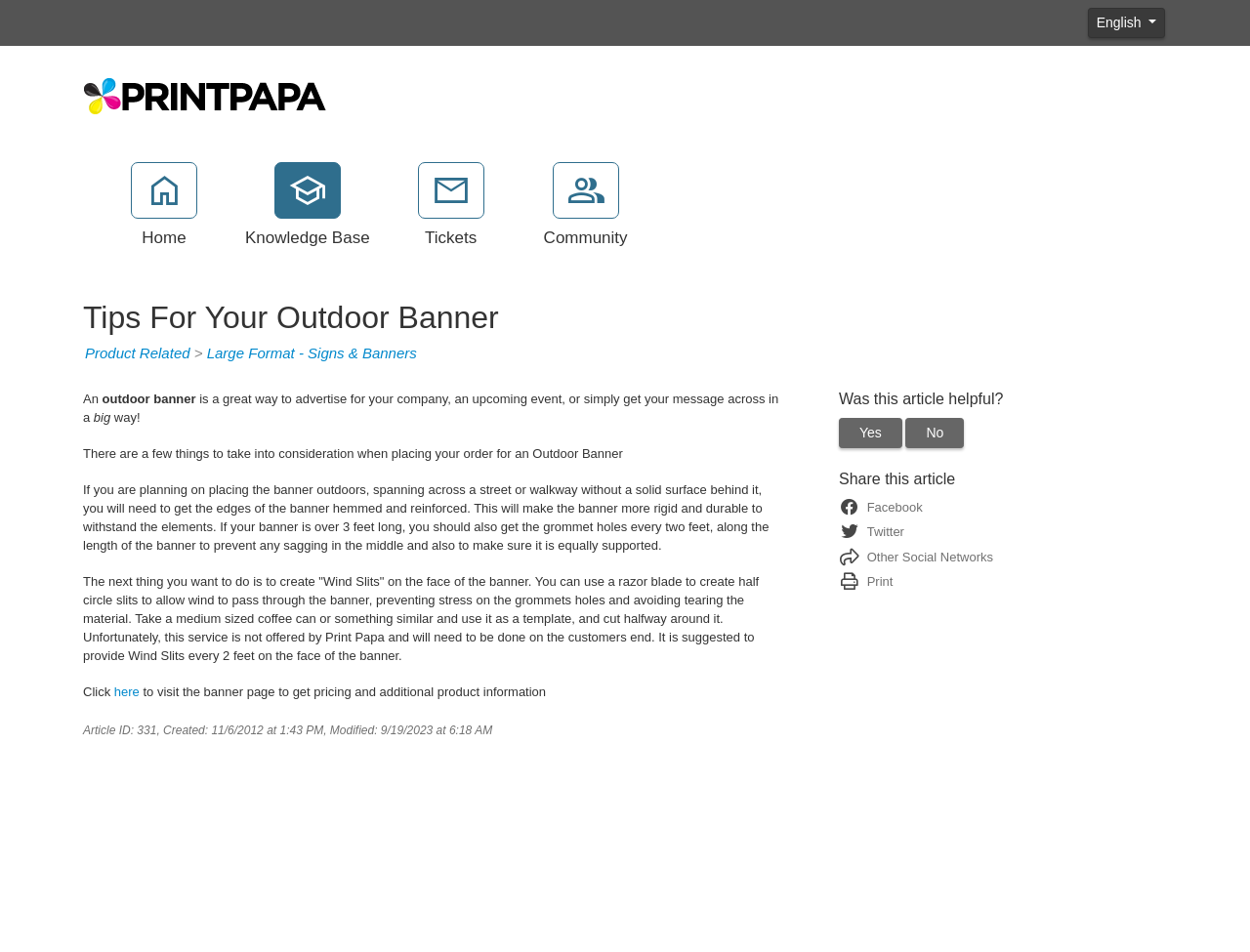How can I get pricing and additional product information for outdoor banners?
Answer the question with a detailed explanation, including all necessary information.

The webpage provides a link to visit the banner page to get pricing and additional product information, which is accessible by clicking on the 'here' link.